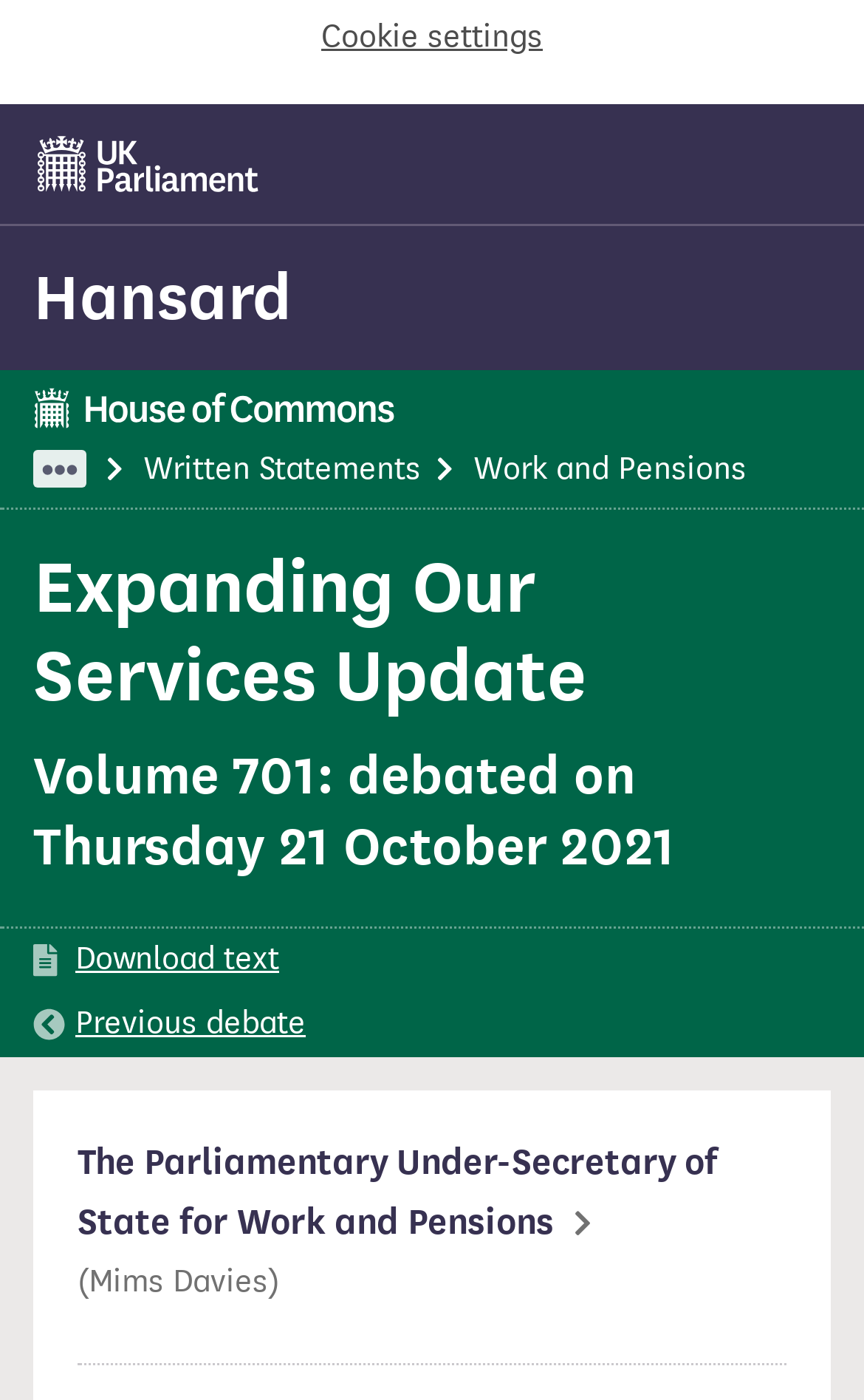Find the bounding box of the element with the following description: "Download text". The coordinates must be four float numbers between 0 and 1, formatted as [left, top, right, bottom].

[0.038, 0.668, 0.323, 0.704]